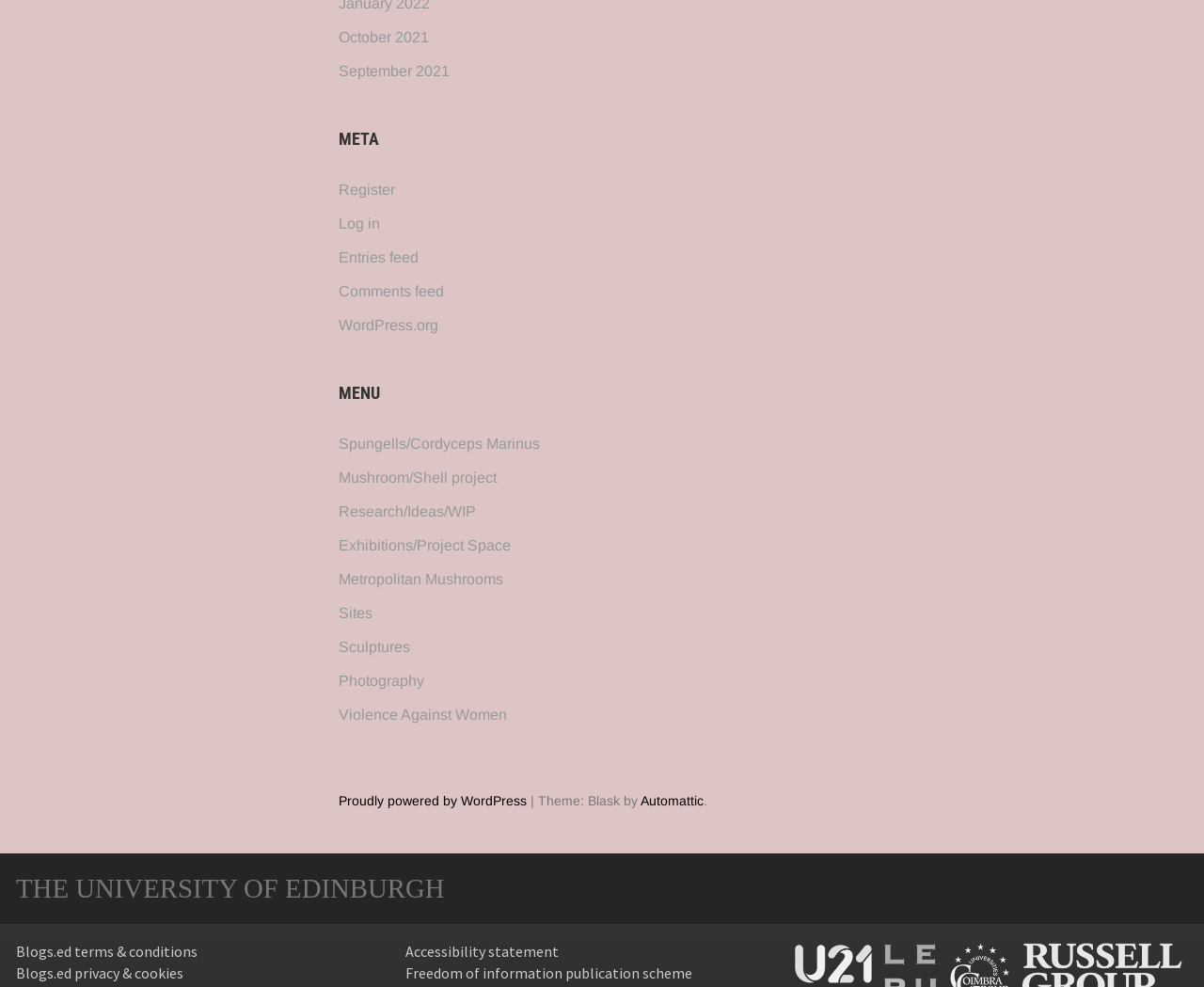Can you find the bounding box coordinates of the area I should click to execute the following instruction: "Register for an account"?

[0.281, 0.184, 0.328, 0.2]